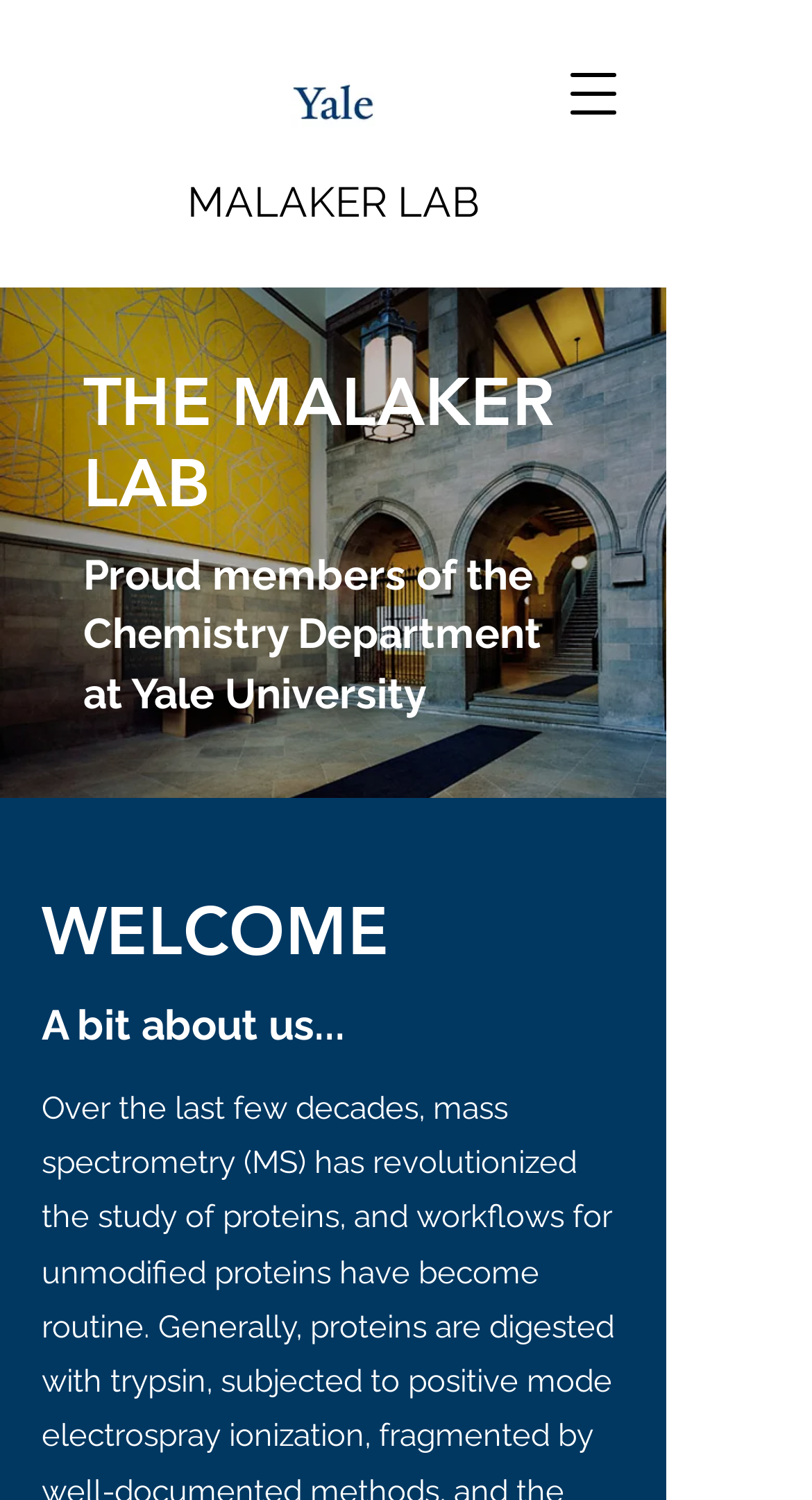Identify the bounding box for the UI element described as: "MALAKER LAB". The coordinates should be four float numbers between 0 and 1, i.e., [left, top, right, bottom].

[0.231, 0.118, 0.59, 0.151]